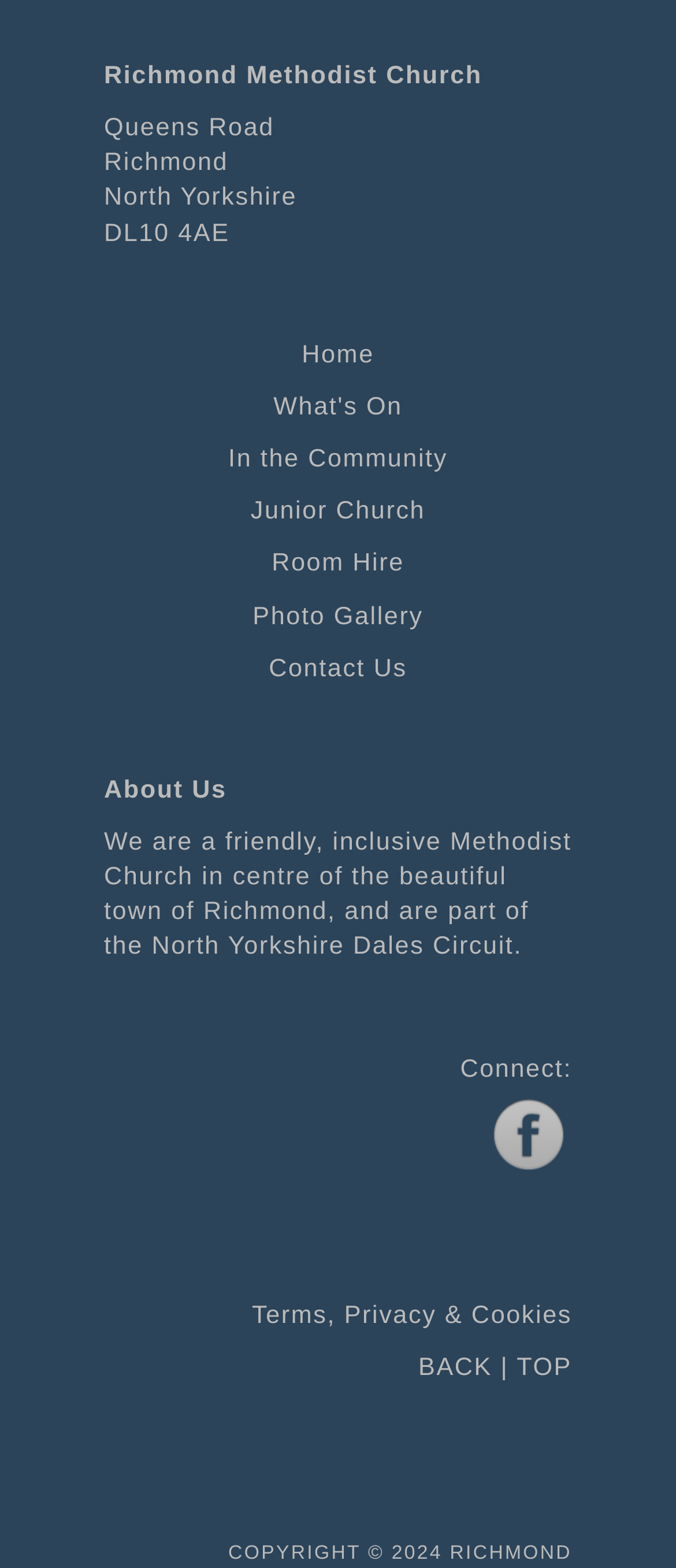Show me the bounding box coordinates of the clickable region to achieve the task as per the instruction: "Click Home".

[0.446, 0.218, 0.554, 0.235]